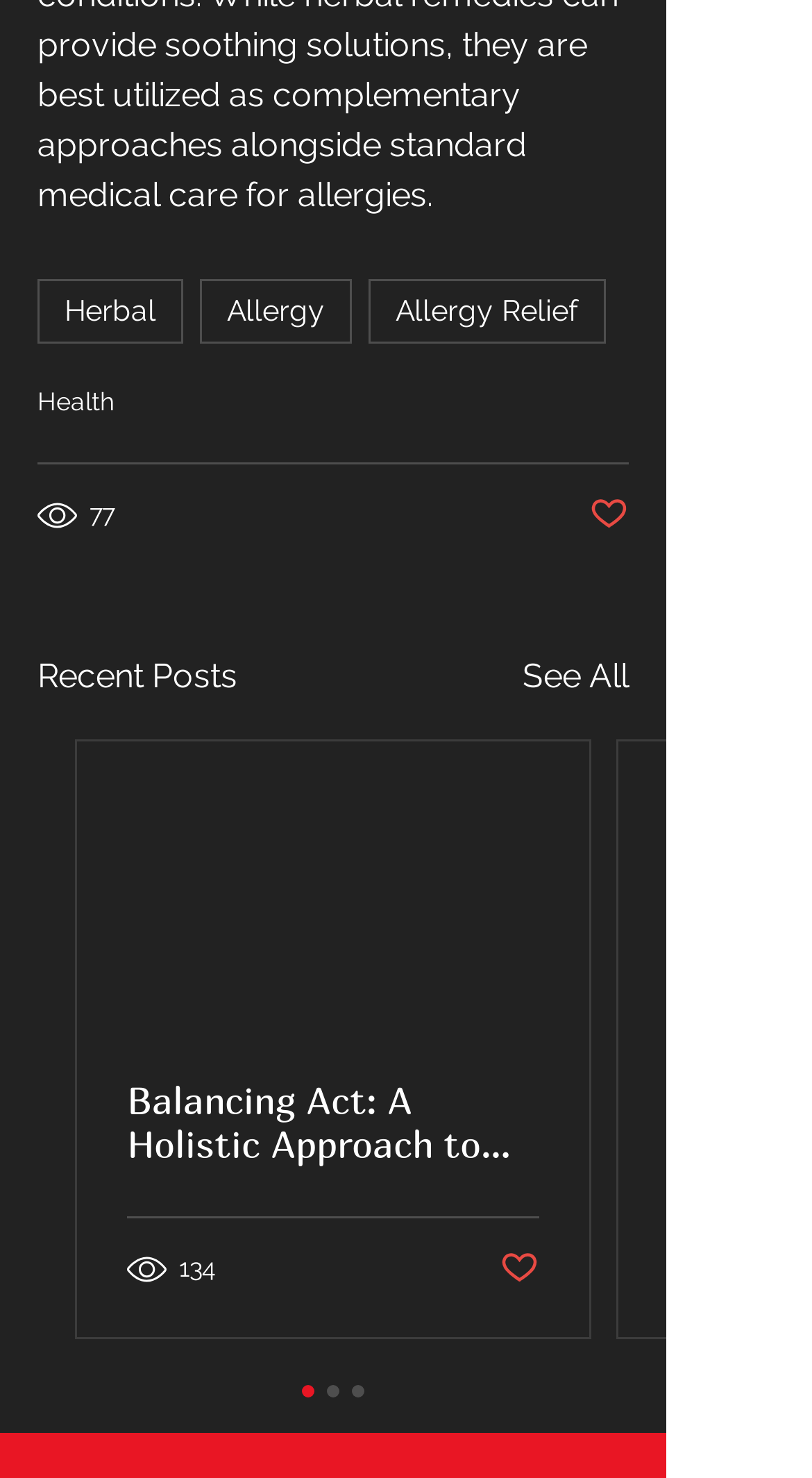Please locate the bounding box coordinates of the element's region that needs to be clicked to follow the instruction: "See all recent posts". The bounding box coordinates should be provided as four float numbers between 0 and 1, i.e., [left, top, right, bottom].

[0.644, 0.441, 0.774, 0.475]